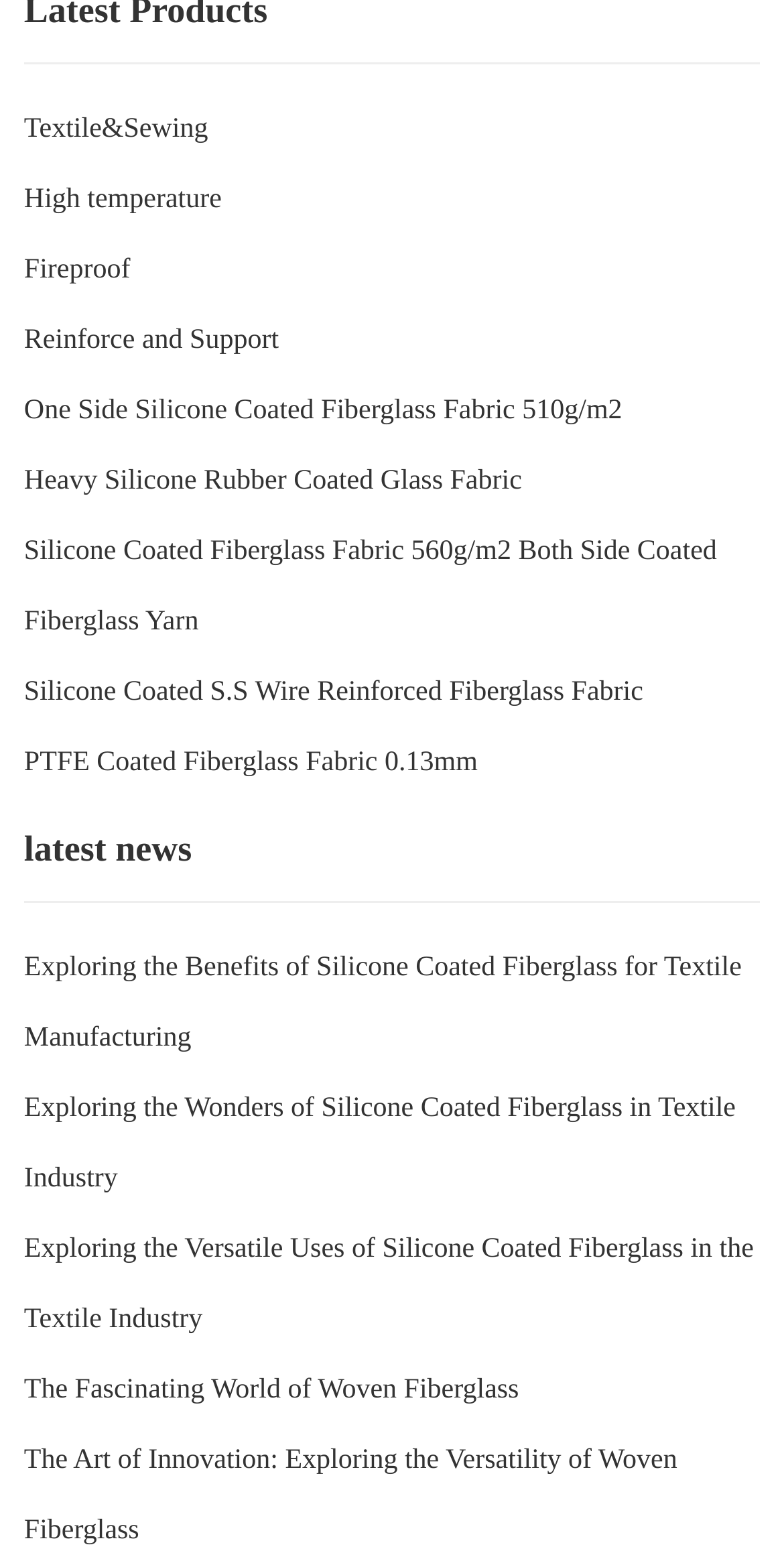Provide a short, one-word or phrase answer to the question below:
How many types of fiberglass fabrics are listed?

7